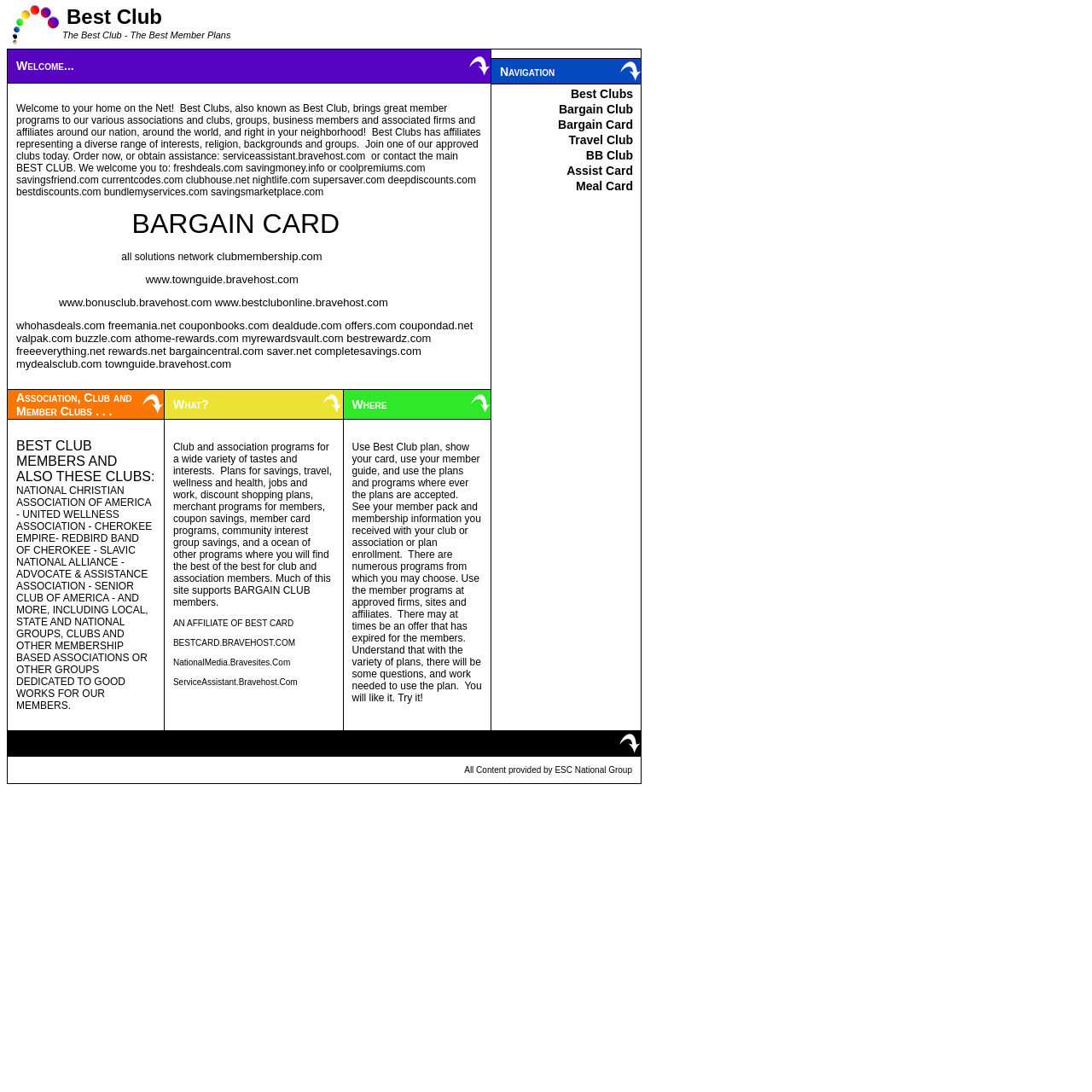Determine the bounding box for the HTML element described here: "Assist Card". The coordinates should be given as [left, top, right, bottom] with each number being a float between 0 and 1.

[0.519, 0.15, 0.58, 0.162]